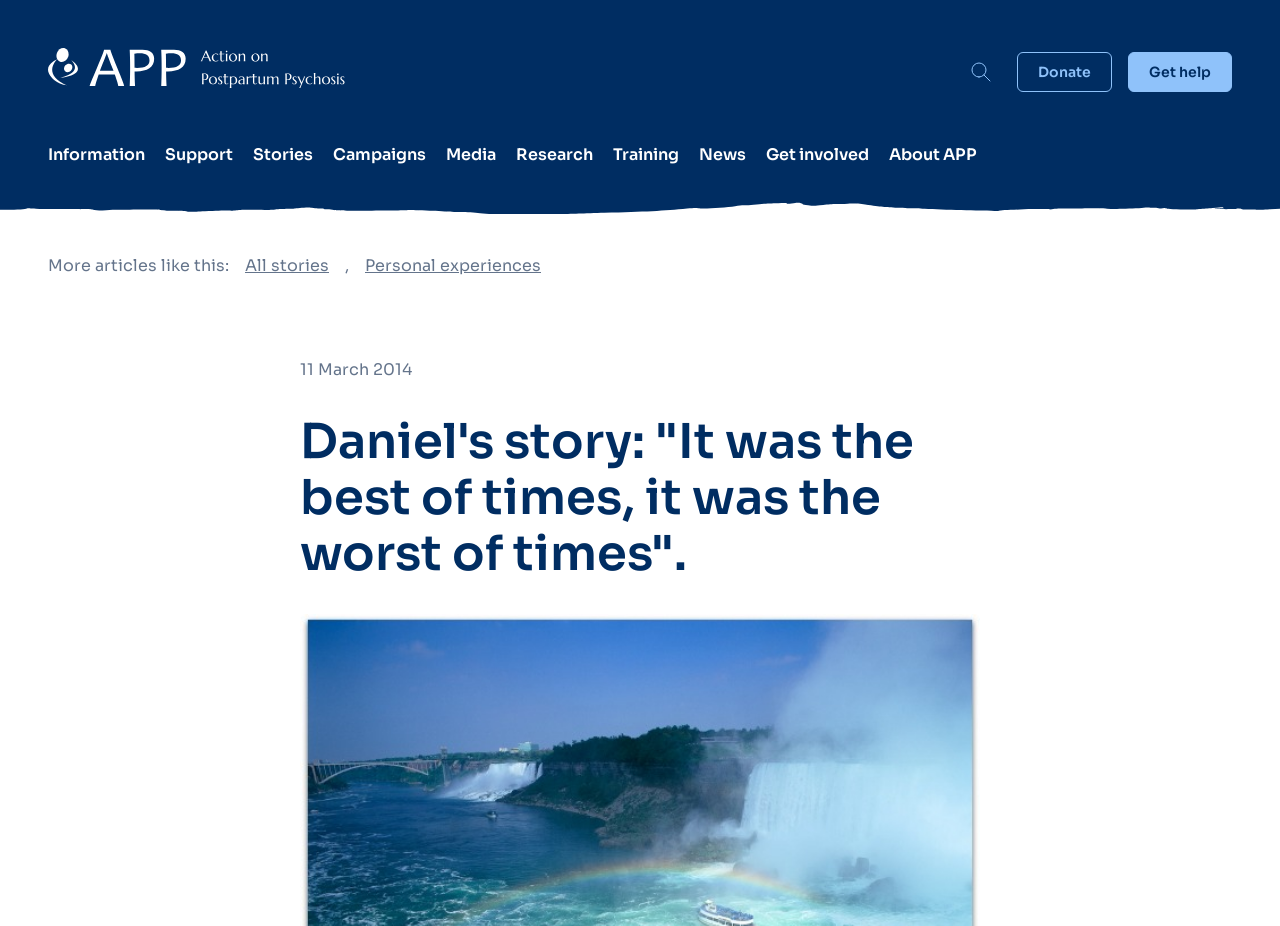Give the bounding box coordinates for the element described as: "Information".

[0.038, 0.146, 0.113, 0.19]